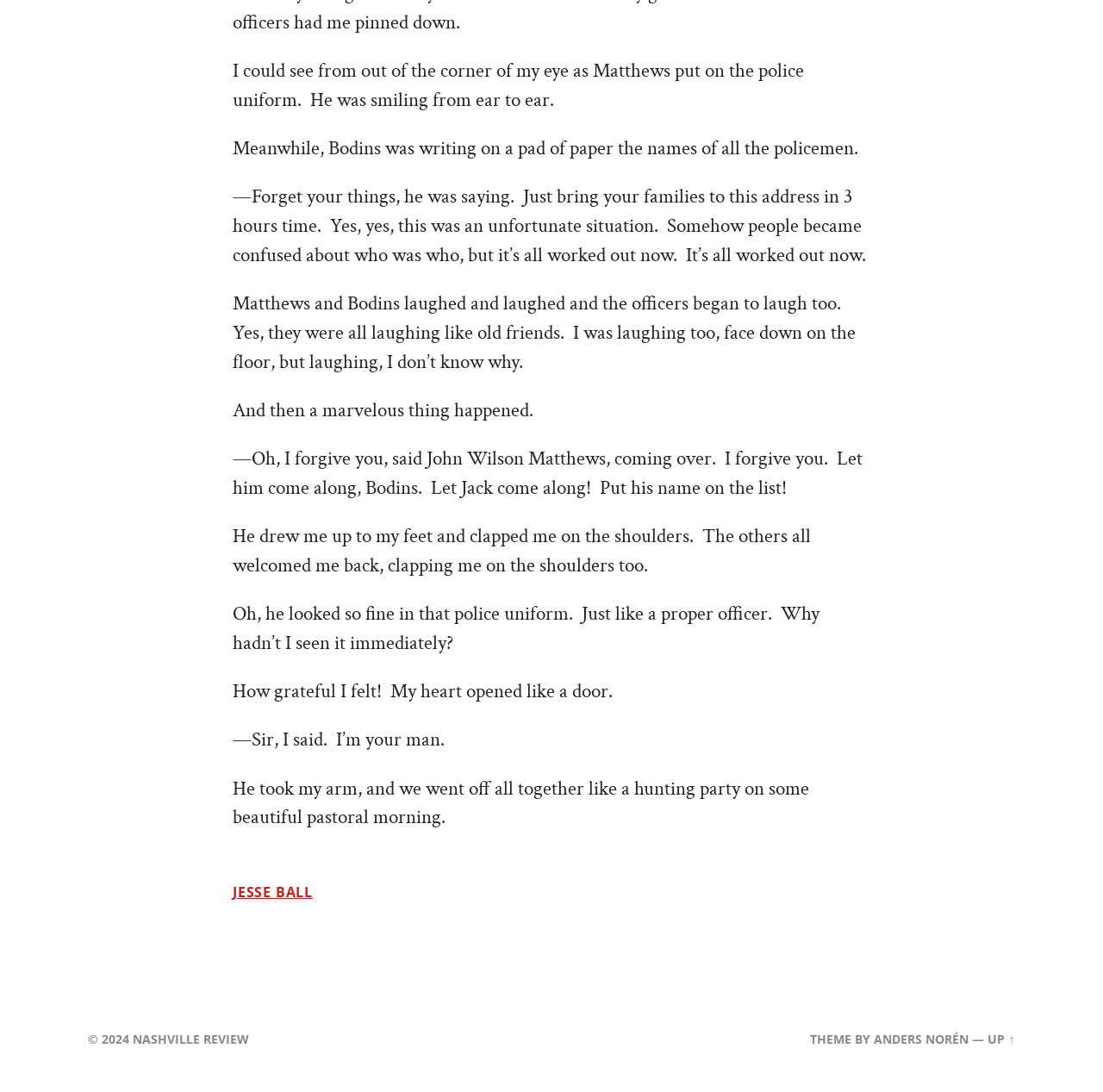Using the information shown in the image, answer the question with as much detail as possible: What is the last sentence of the story?

I found the last sentence of the story by reading through the static text elements and identifying the last sentence of the narrative.